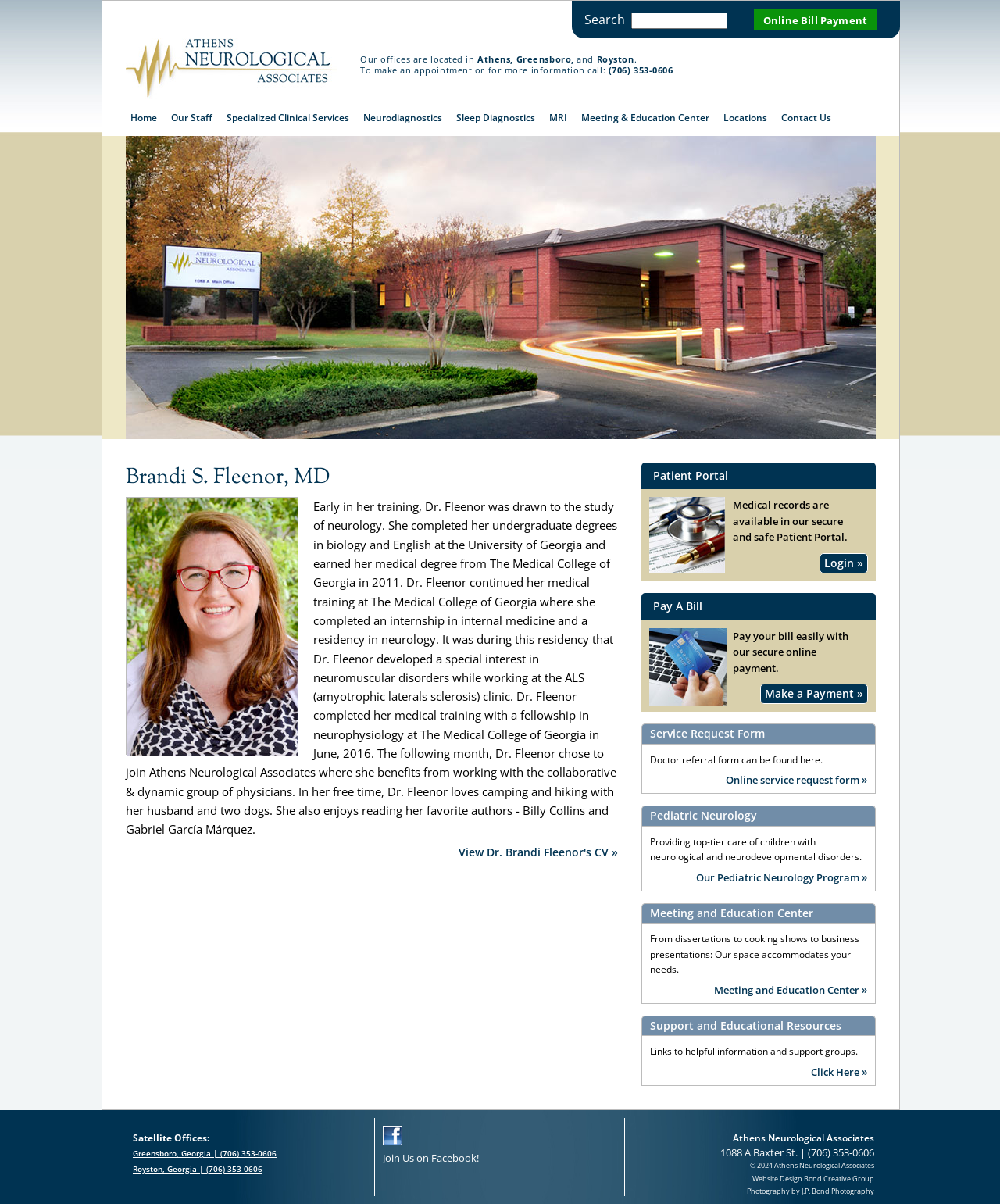Determine the bounding box coordinates of the clickable element to achieve the following action: 'Pay a bill'. Provide the coordinates as four float values between 0 and 1, formatted as [left, top, right, bottom].

[0.765, 0.572, 0.863, 0.581]